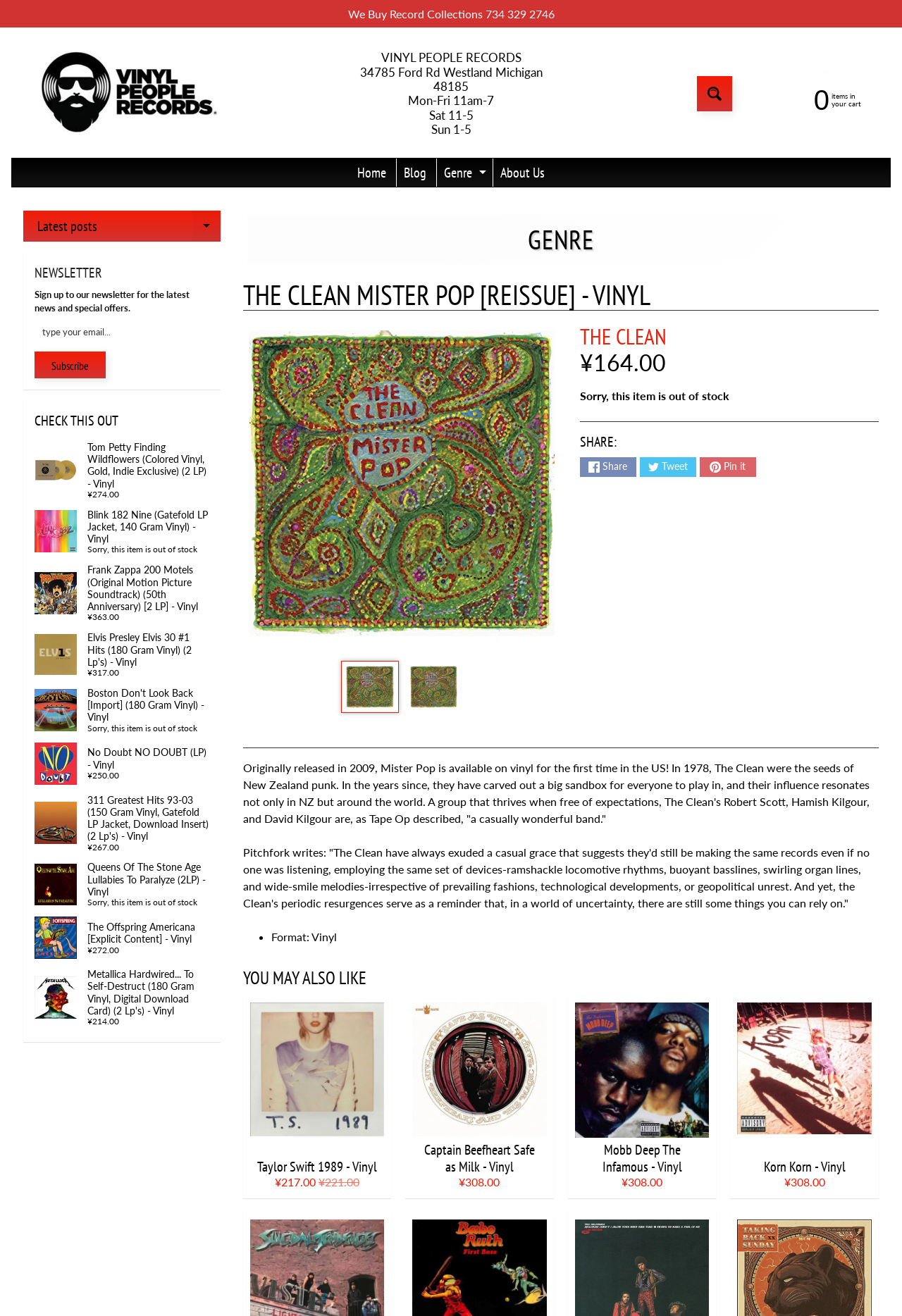Using the description "Latest postsExpand child menu", locate and provide the bounding box of the UI element.

[0.026, 0.16, 0.244, 0.183]